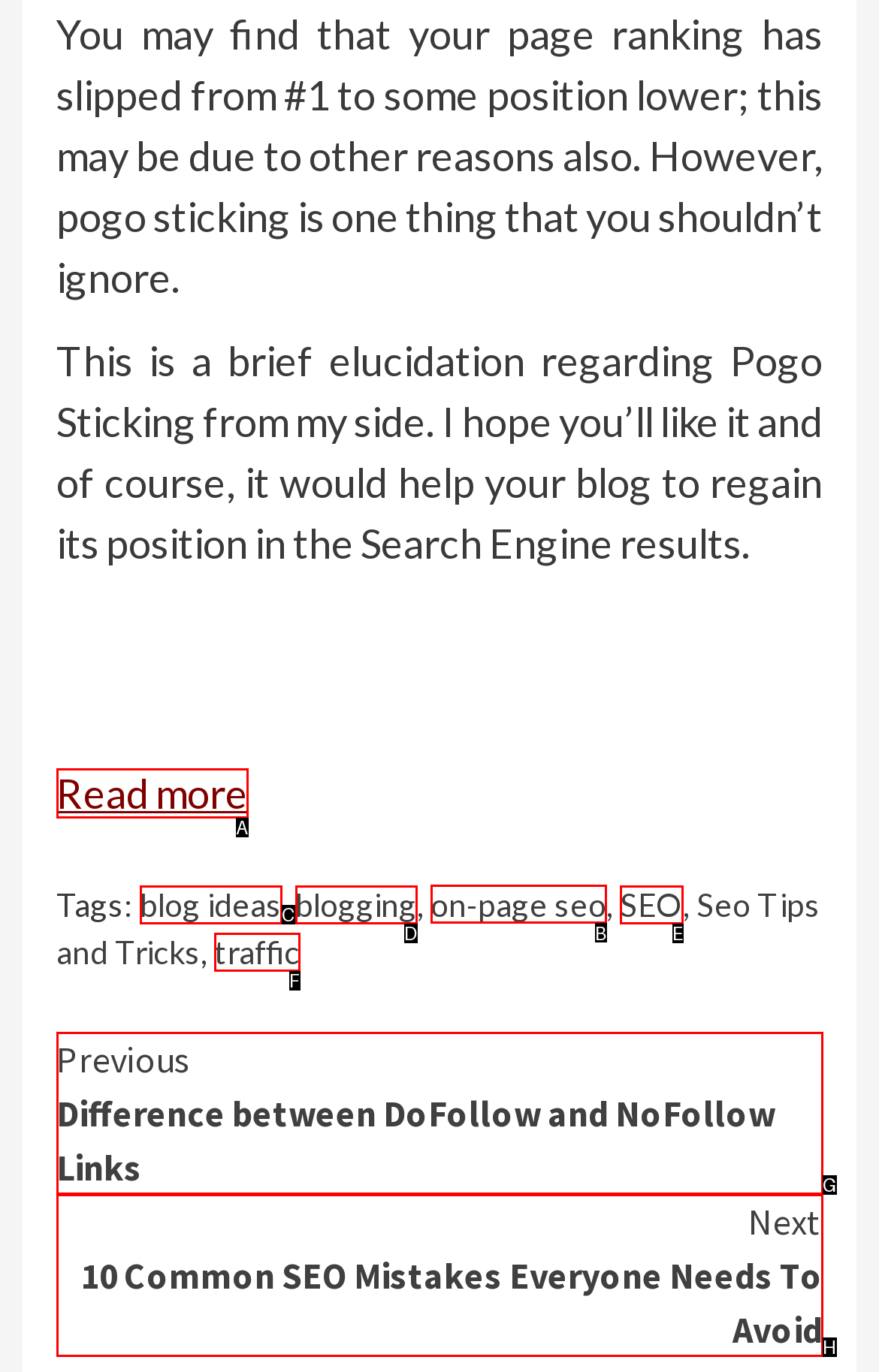Identify the HTML element to click to fulfill this task: Learn about on-page SEO
Answer with the letter from the given choices.

B